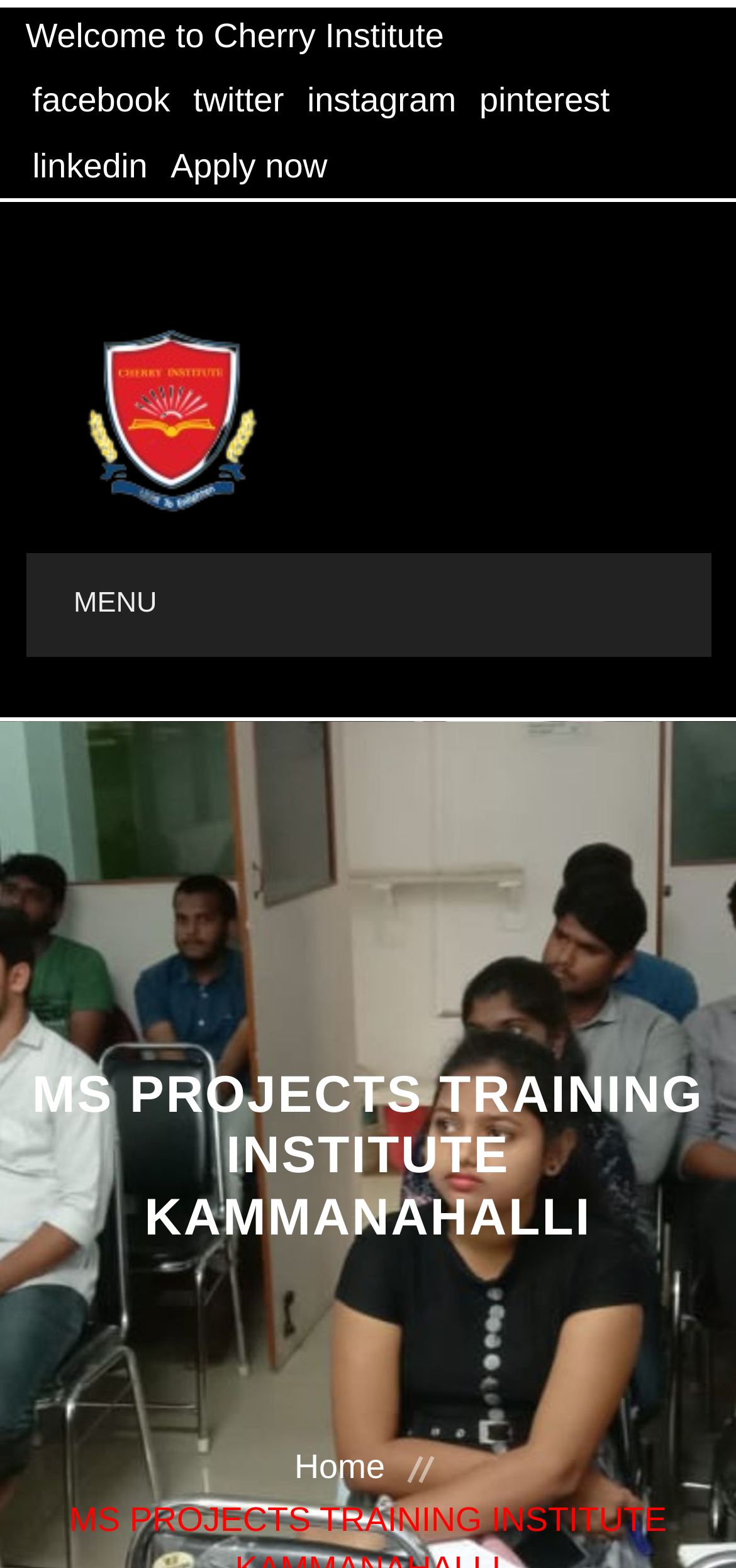How many navigation links are there?
Please provide a single word or phrase as the answer based on the screenshot.

9